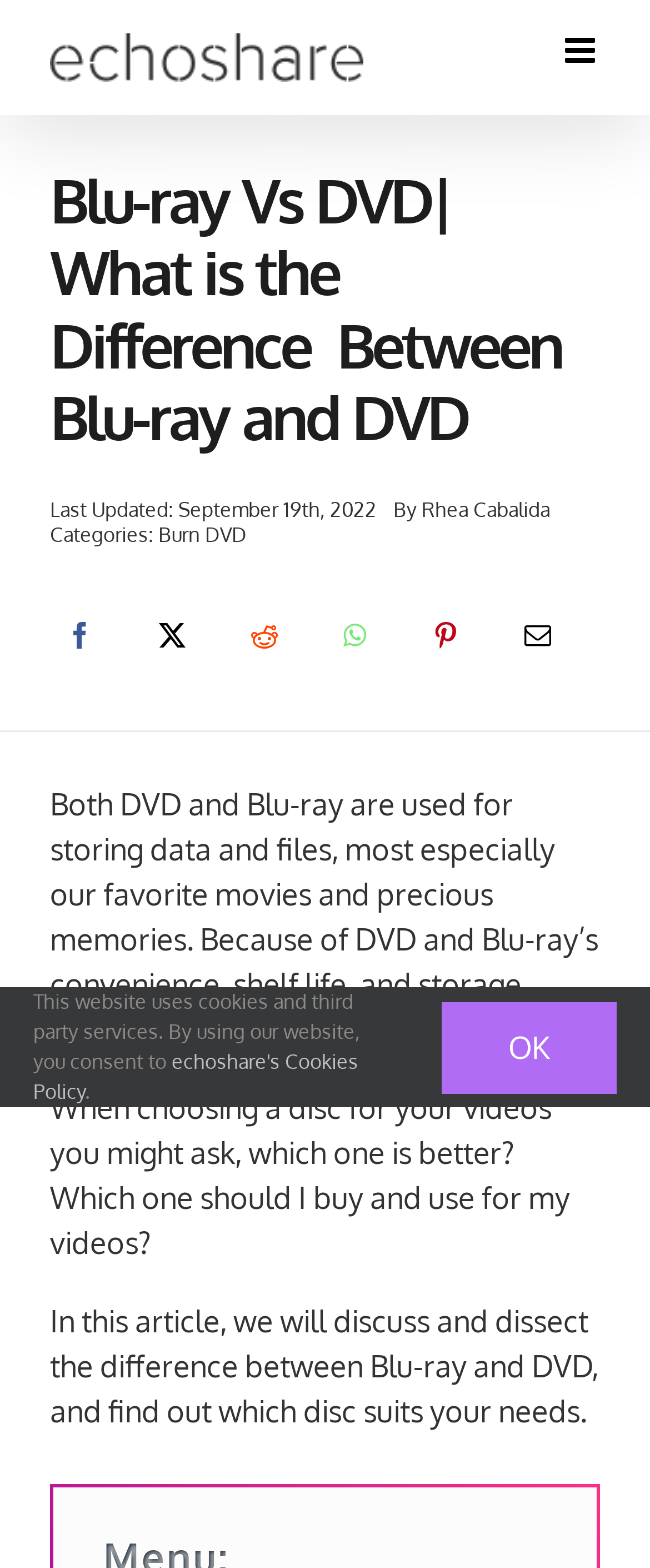Could you indicate the bounding box coordinates of the region to click in order to complete this instruction: "Click the echoshare Logo".

[0.077, 0.021, 0.559, 0.052]